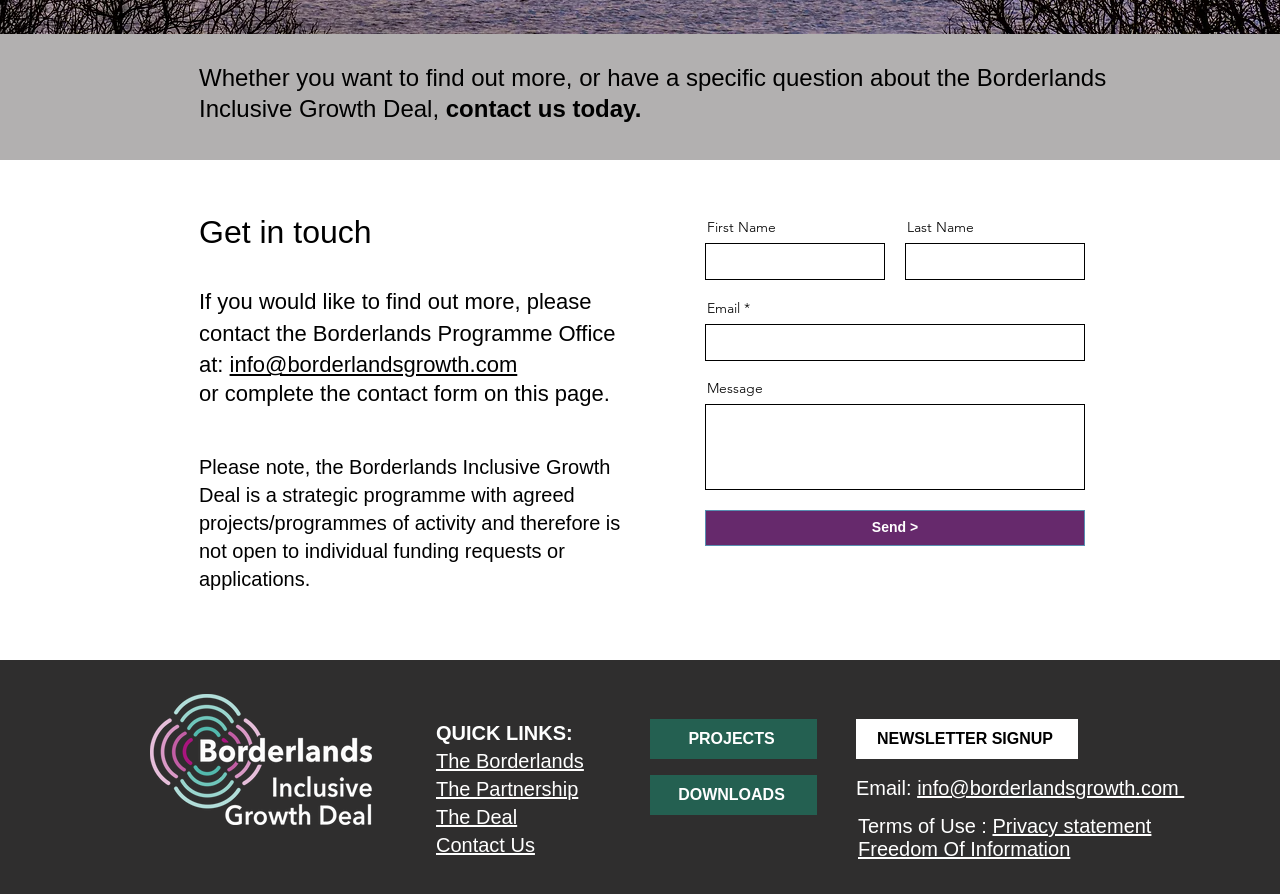Please determine the bounding box of the UI element that matches this description: The Deal. The coordinates should be given as (top-left x, top-left y, bottom-right x, bottom-right y), with all values between 0 and 1.

[0.341, 0.902, 0.404, 0.926]